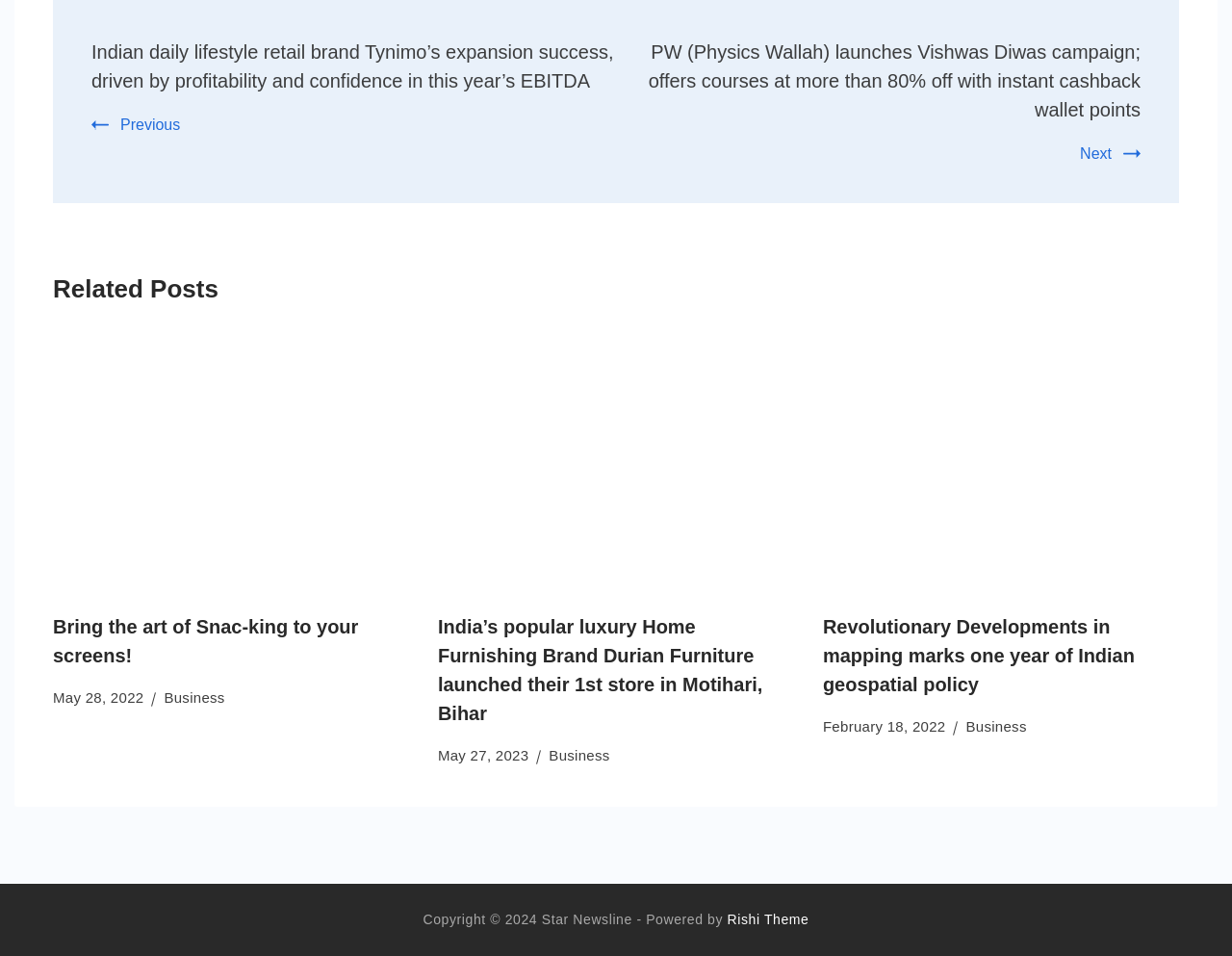Based on the element description: "Rishi Theme", identify the UI element and provide its bounding box coordinates. Use four float numbers between 0 and 1, [left, top, right, bottom].

[0.59, 0.954, 0.657, 0.97]